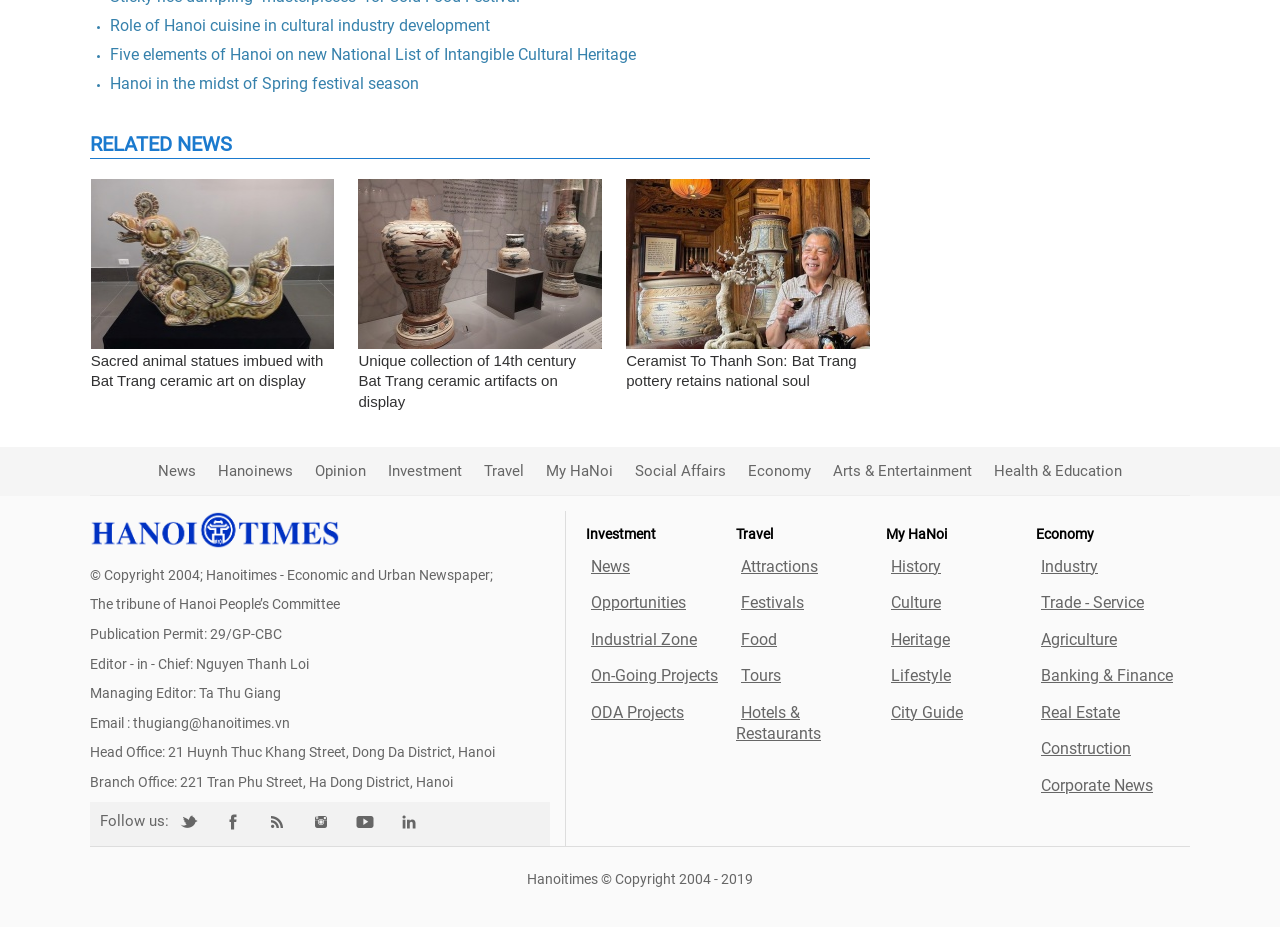Could you provide the bounding box coordinates for the portion of the screen to click to complete this instruction: "Click on 'News'"?

[0.123, 0.498, 0.153, 0.517]